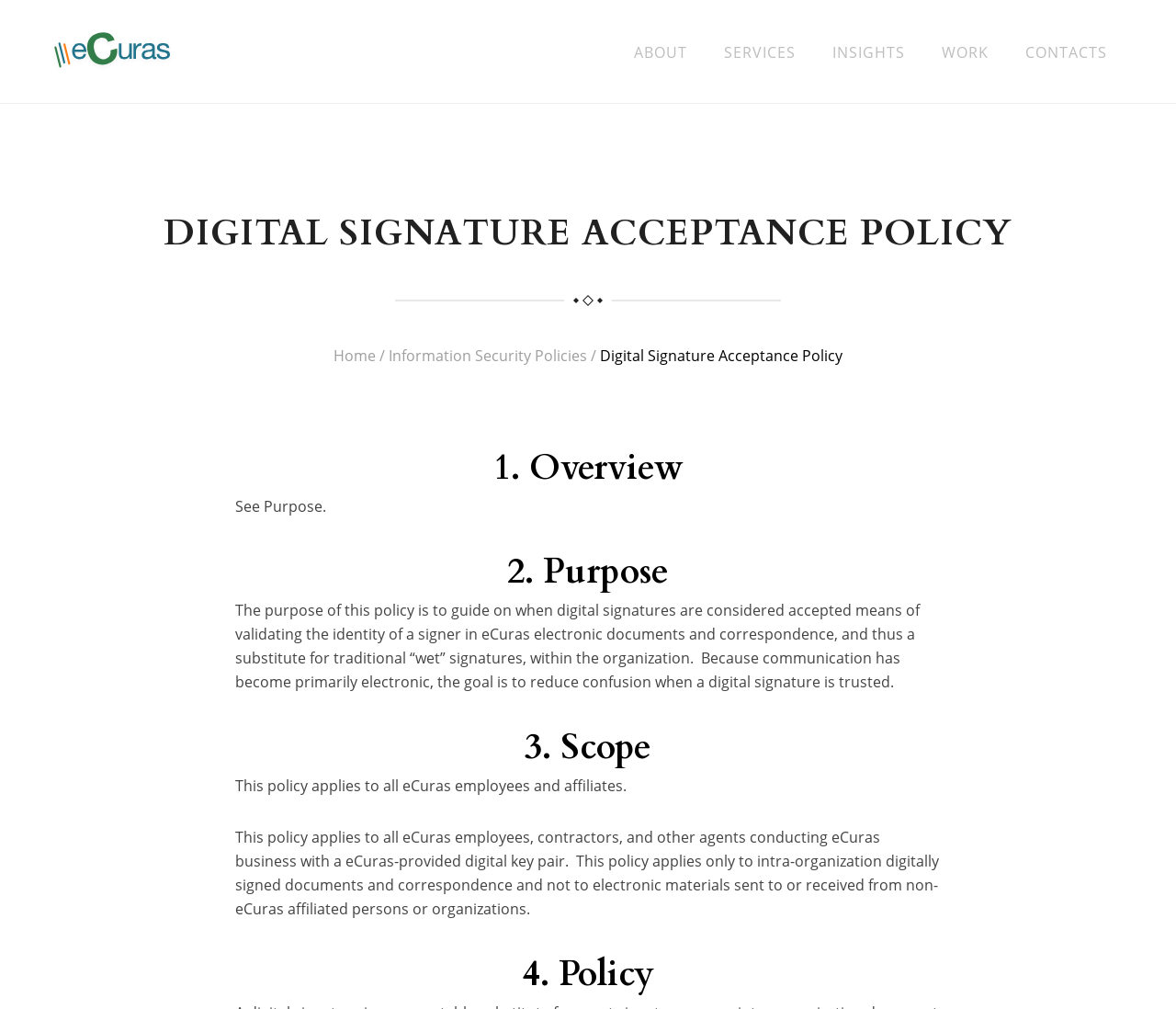Who does this policy apply to?
Look at the image and respond with a one-word or short phrase answer.

eCuras employees and affiliates